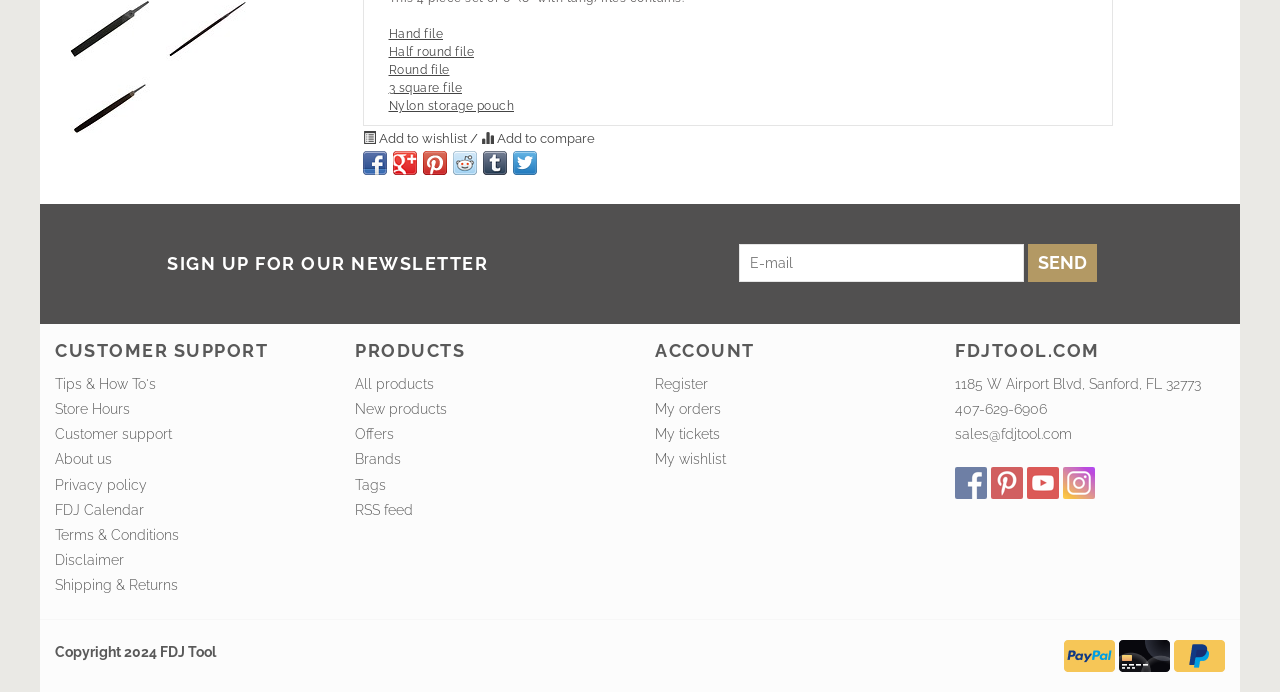Determine the bounding box coordinates (top-left x, top-left y, bottom-right x, bottom-right y) of the UI element described in the following text: Shipping & Returns

[0.043, 0.834, 0.139, 0.857]